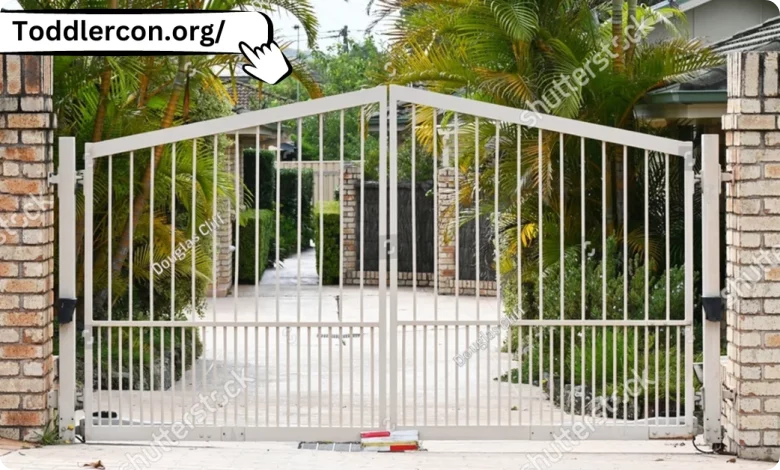Refer to the screenshot and give an in-depth answer to this question: What material are the pillars made of?

The caption explicitly mentions that the gates are flanked by brick pillars, which indicates the material used to construct the pillars.